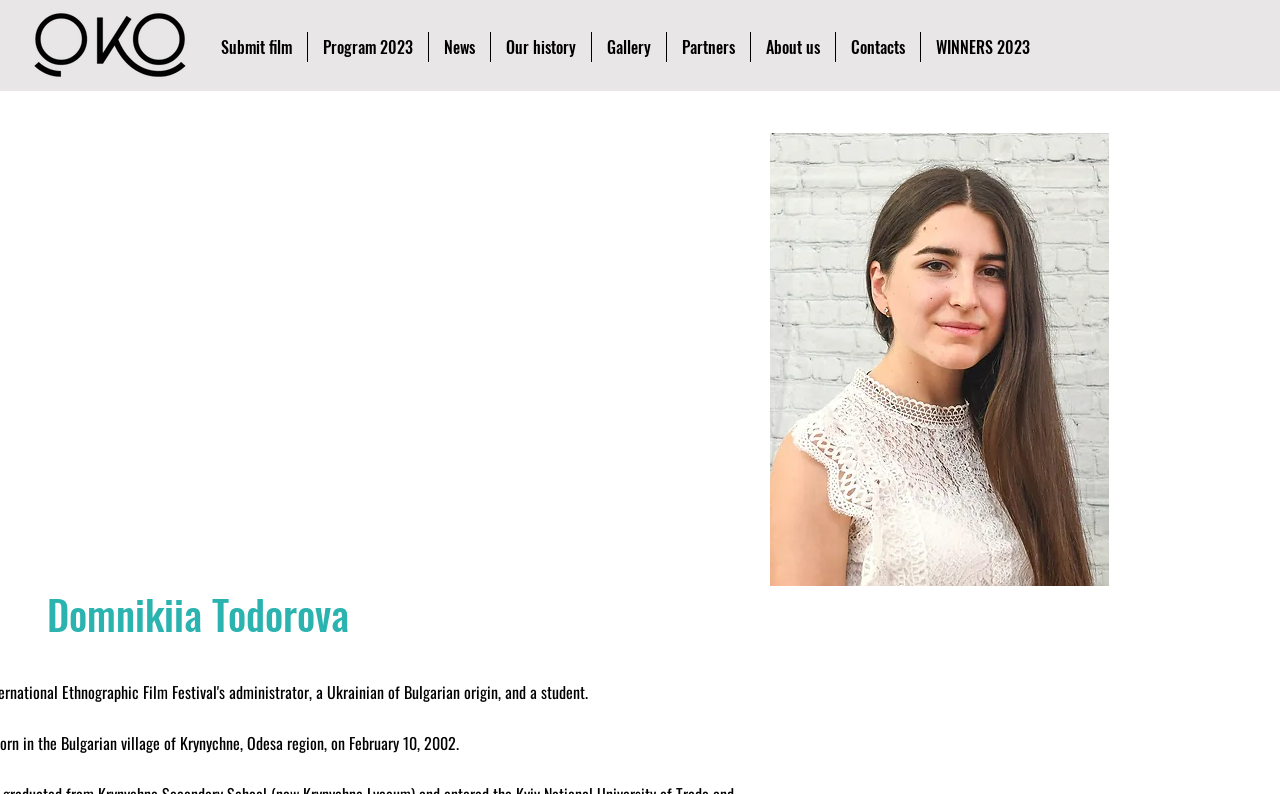Describe every aspect of the webpage in a detailed manner.

The webpage is about the OKO Film Festival, with a prominent logo image at the top left corner, featuring the text "OKO" and an image of a film strip. Below the logo, there is a navigation menu with 9 links: "Submit film", "Program 2023", "News", "Our history", "Gallery", "Partners", "About us", "Contacts", and "WINNERS 2023". These links are aligned horizontally and take up most of the top section of the page.

On the right side of the page, there is a large image of a person, Veronika Kryzhna, taking up most of the vertical space. Below this image, there are two headings, one with the name "Domnikiia Todorova" and another with a blank space.

There are a total of 3 images on the page, including the logo, the image of Veronika Kryzhna, and another image of a person, Todorova Donna-1. The overall layout is organized, with clear headings and concise text.